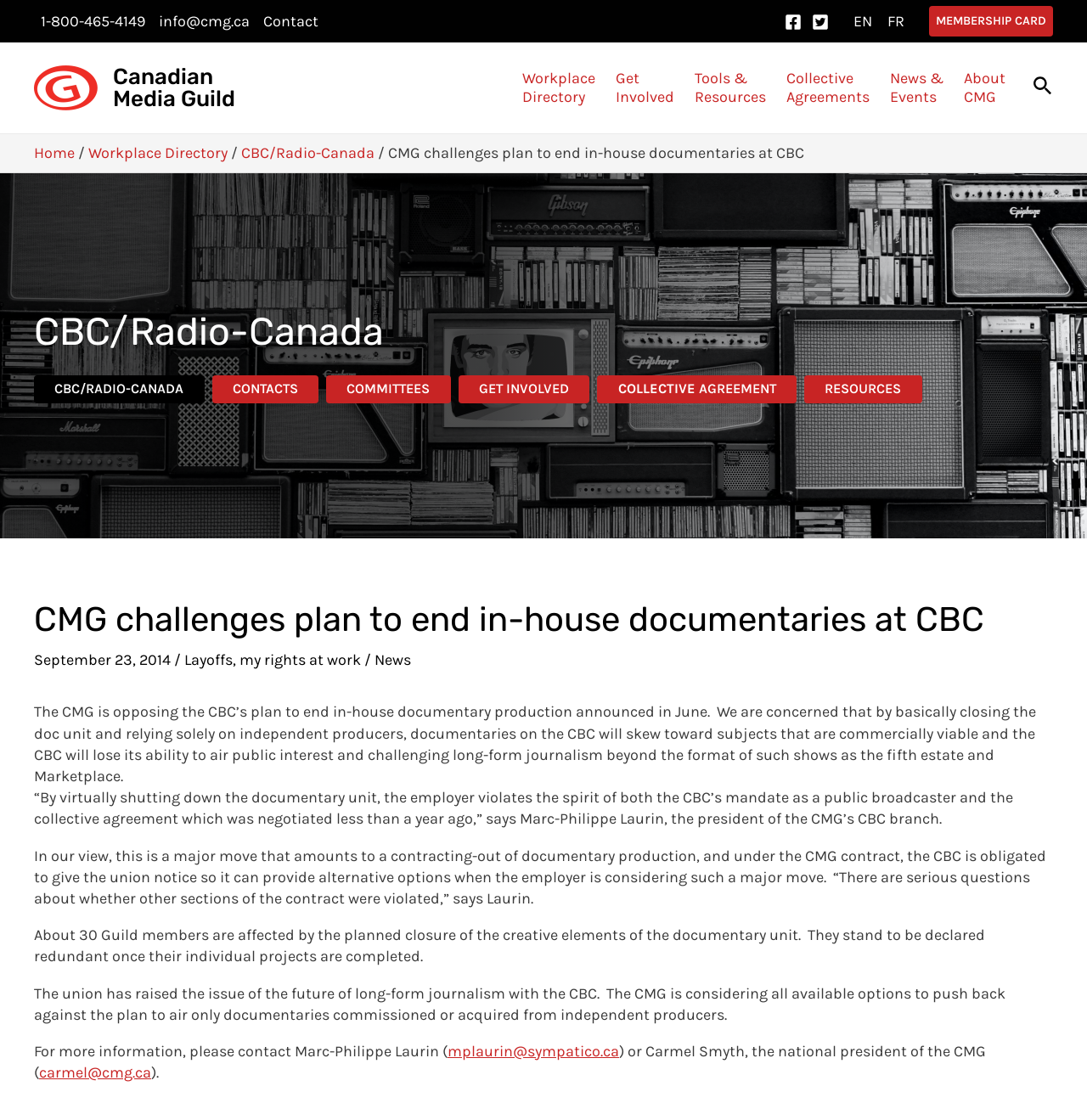Find the bounding box coordinates of the area that needs to be clicked in order to achieve the following instruction: "Visit the Workplace Directory". The coordinates should be specified as four float numbers between 0 and 1, i.e., [left, top, right, bottom].

[0.081, 0.128, 0.209, 0.145]